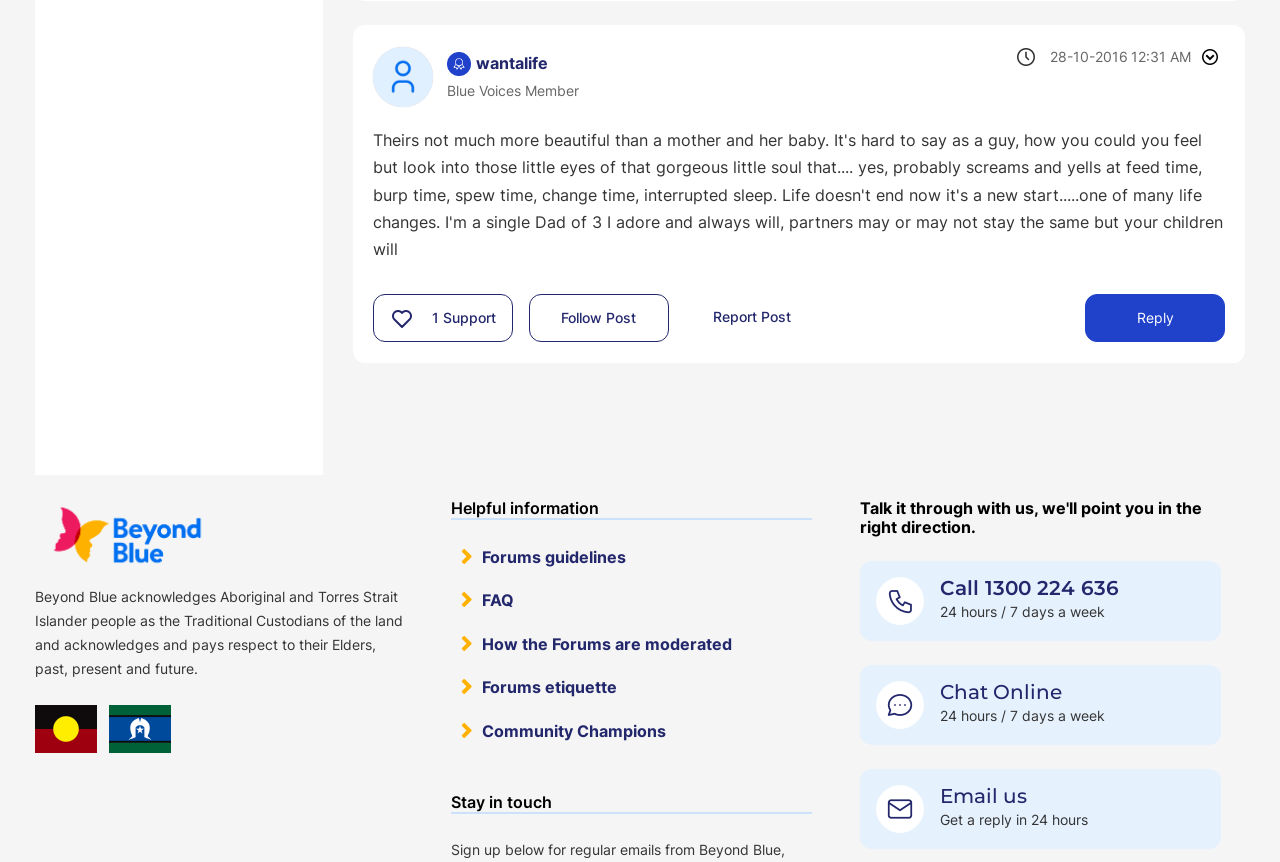When was the post made?
Provide a detailed and well-explained answer to the question.

The post date and time can be found by looking at the generic element 'Posted on' and its child elements, which contain the text '28-10-2016' and '12:31 AM', indicating that the post was made on October 28, 2016, at 12:31 AM.